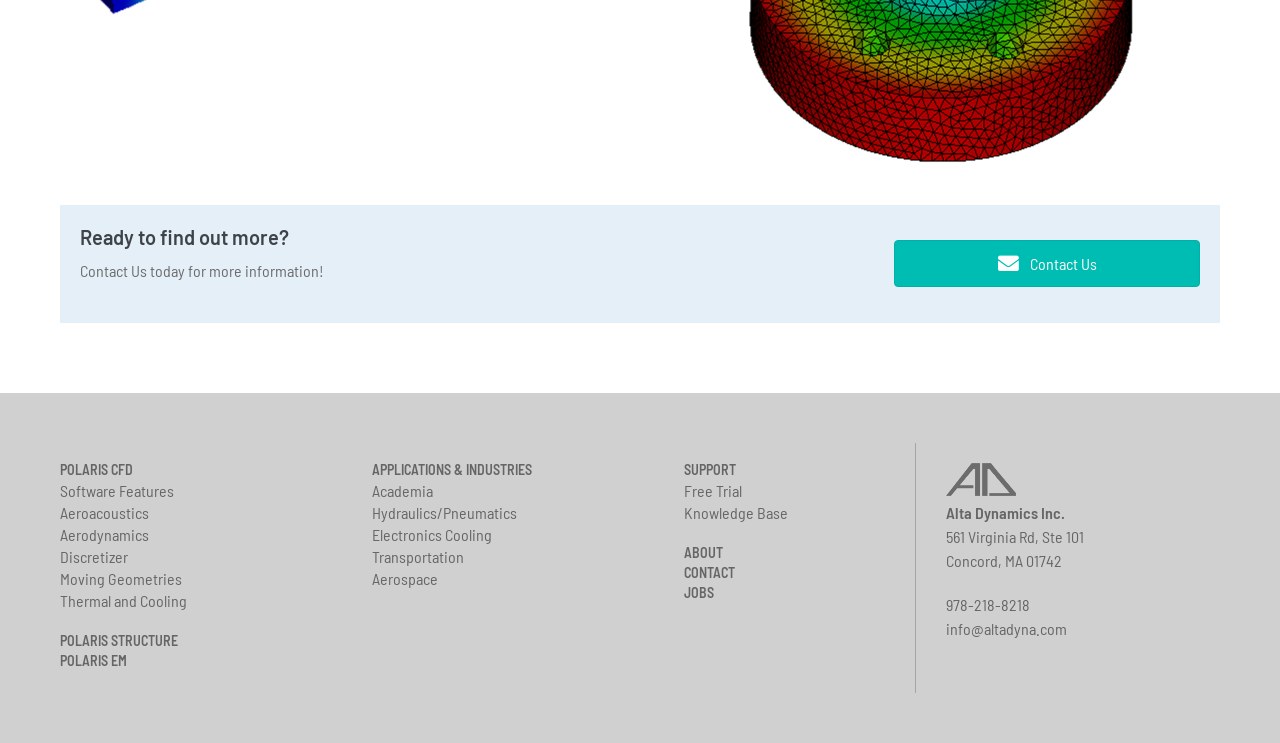Determine the bounding box for the UI element as described: "Aerodynamics". The coordinates should be represented as four float numbers between 0 and 1, formatted as [left, top, right, bottom].

[0.047, 0.709, 0.259, 0.737]